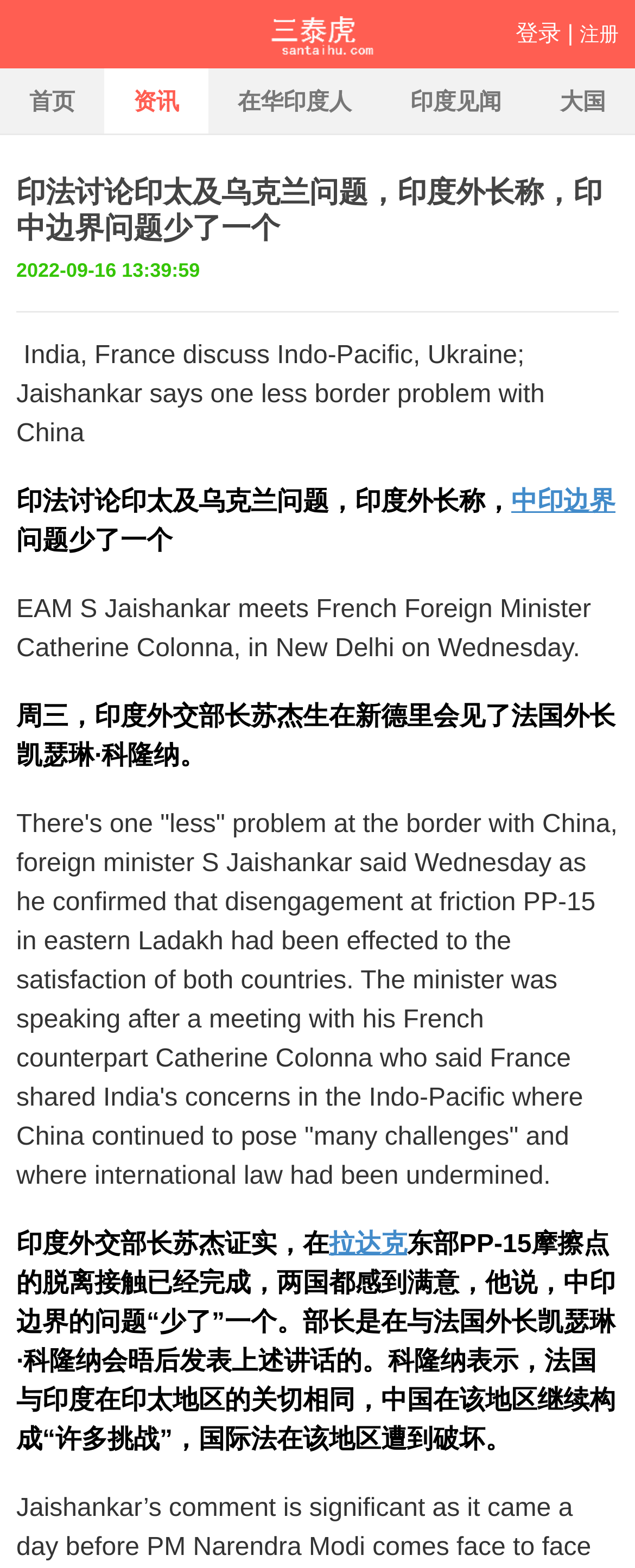Use a single word or phrase to answer the question: What is the name of the website?

三泰虎